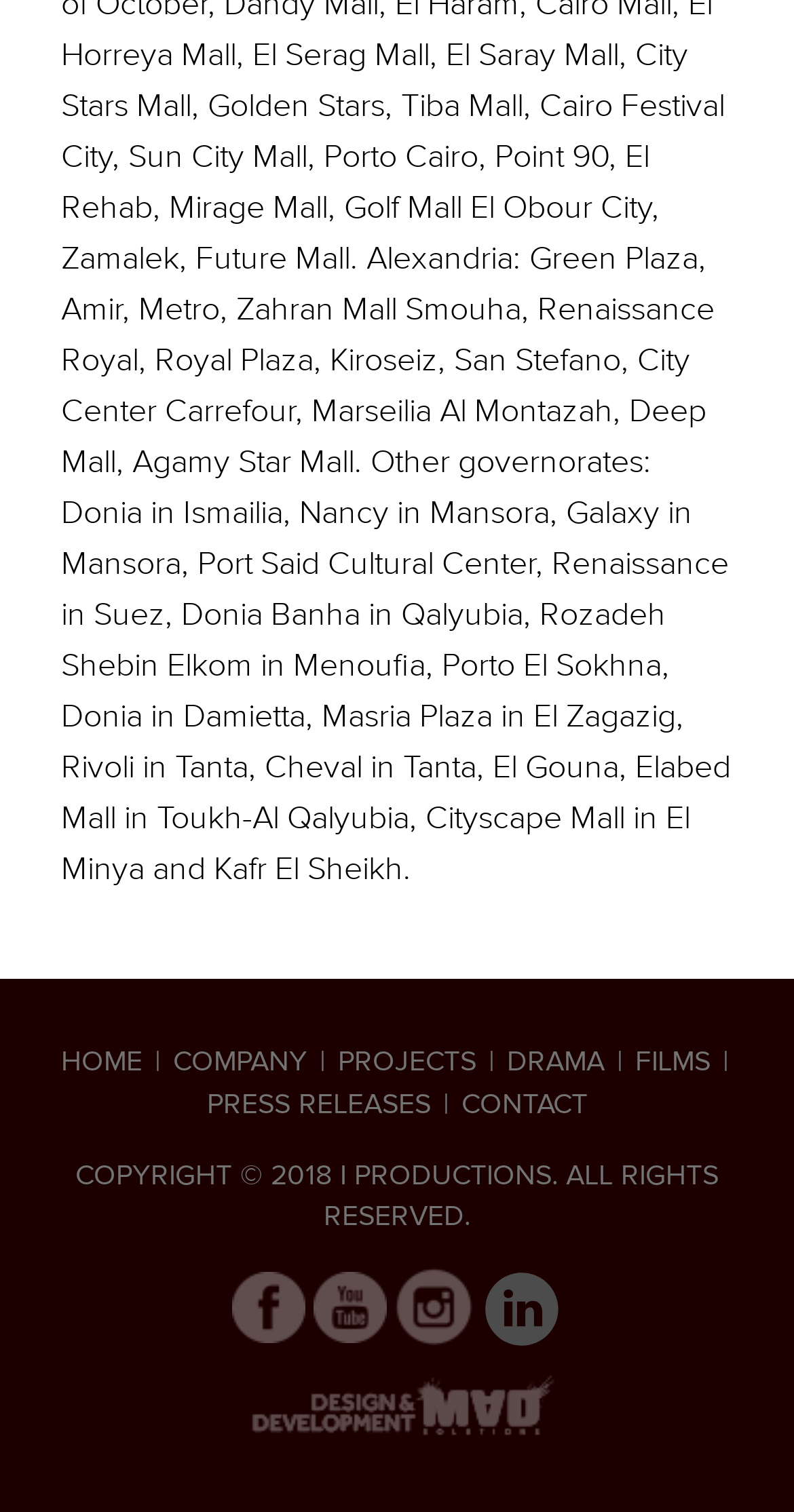Answer the following query concisely with a single word or phrase:
What is the copyright year?

2018